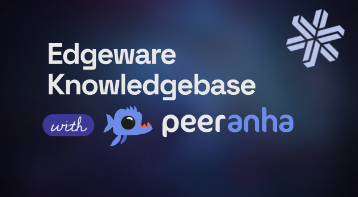Answer the question with a single word or phrase: 
What symbol is used in the colorful emblem?

Cartoonish fish